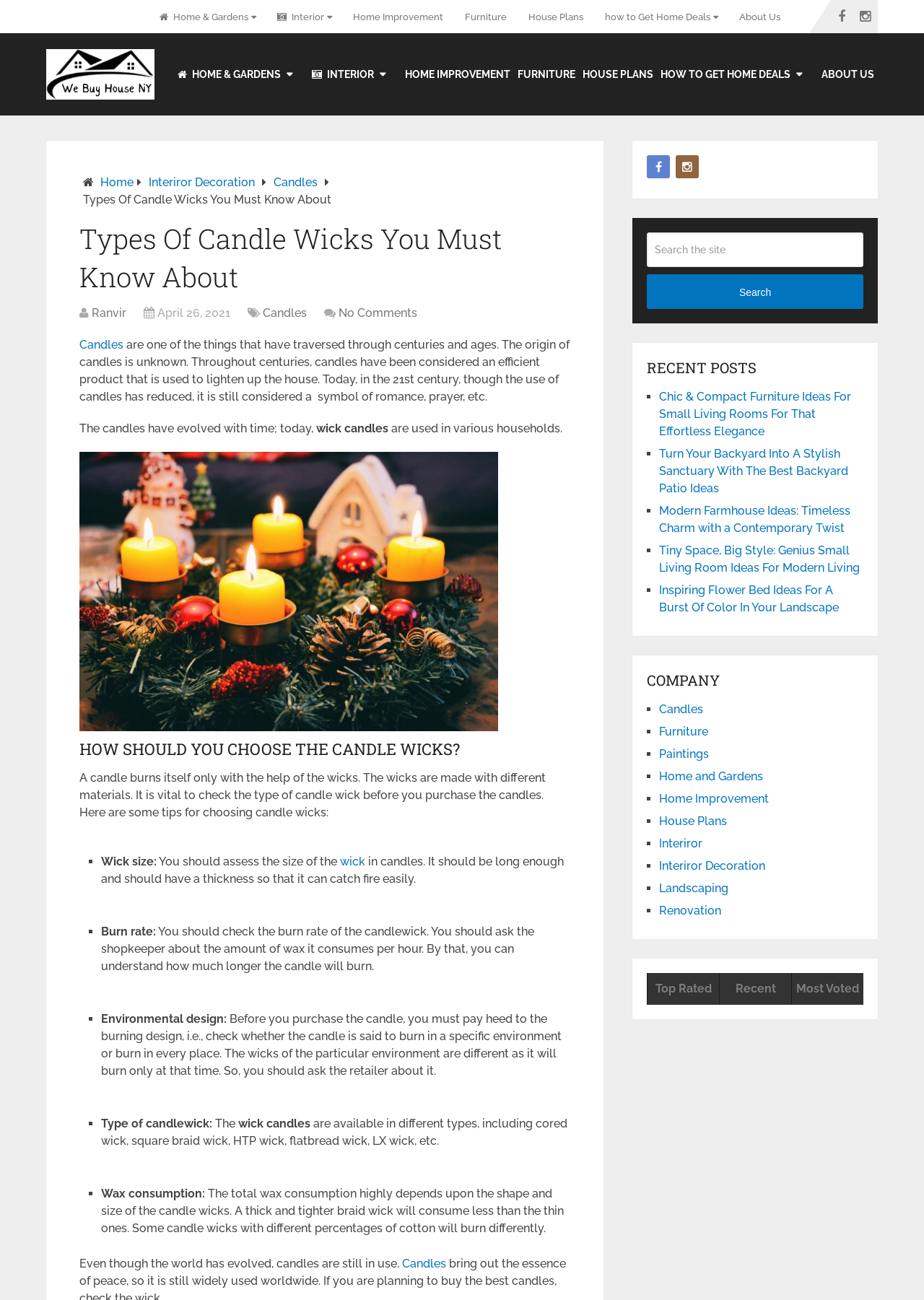Determine the bounding box coordinates of the section I need to click to execute the following instruction: "Click on Home & Gardens". Provide the coordinates as four float numbers between 0 and 1, i.e., [left, top, right, bottom].

[0.173, 0.0, 0.288, 0.026]